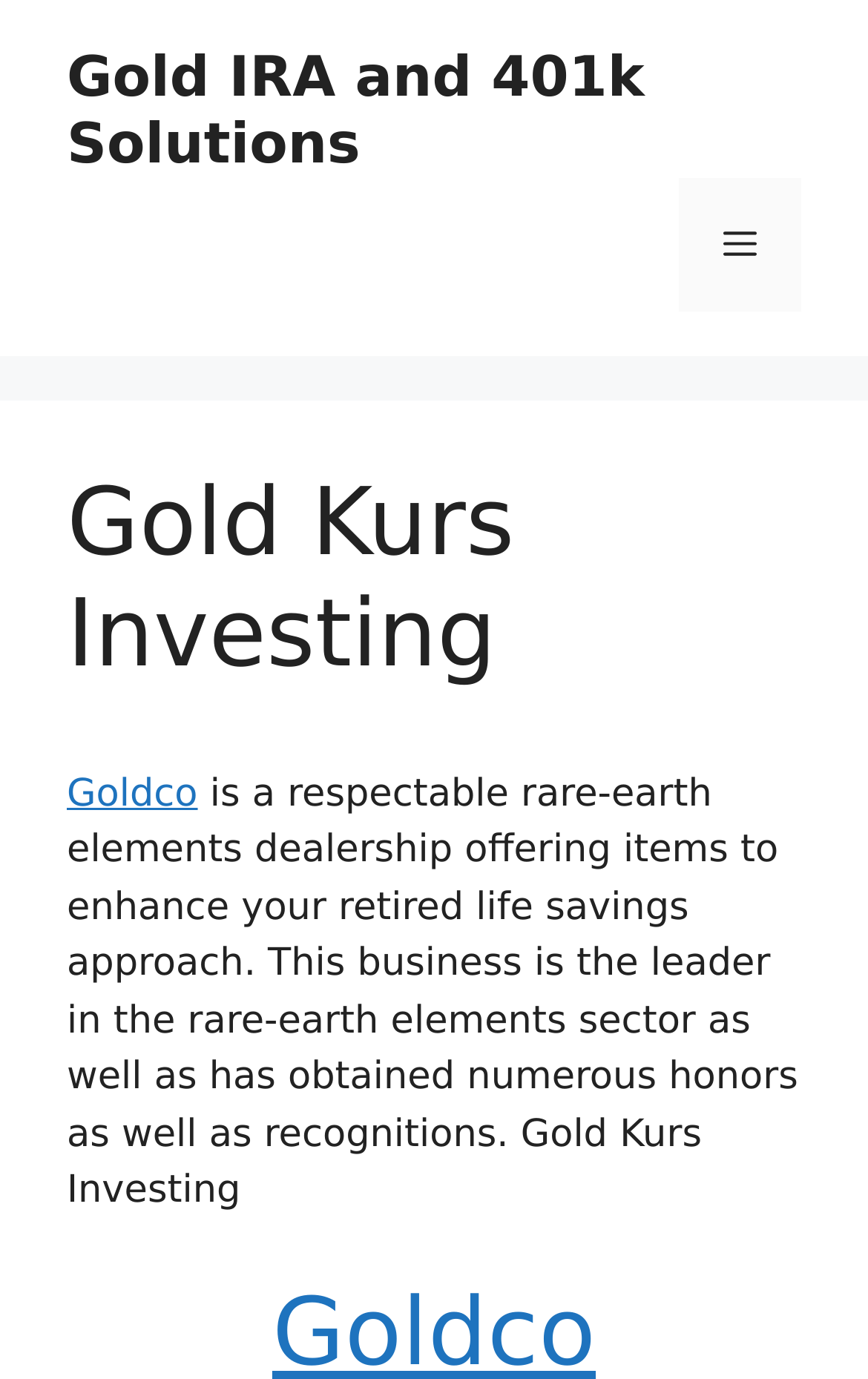Identify the first-level heading on the webpage and generate its text content.

Gold Kurs Investing